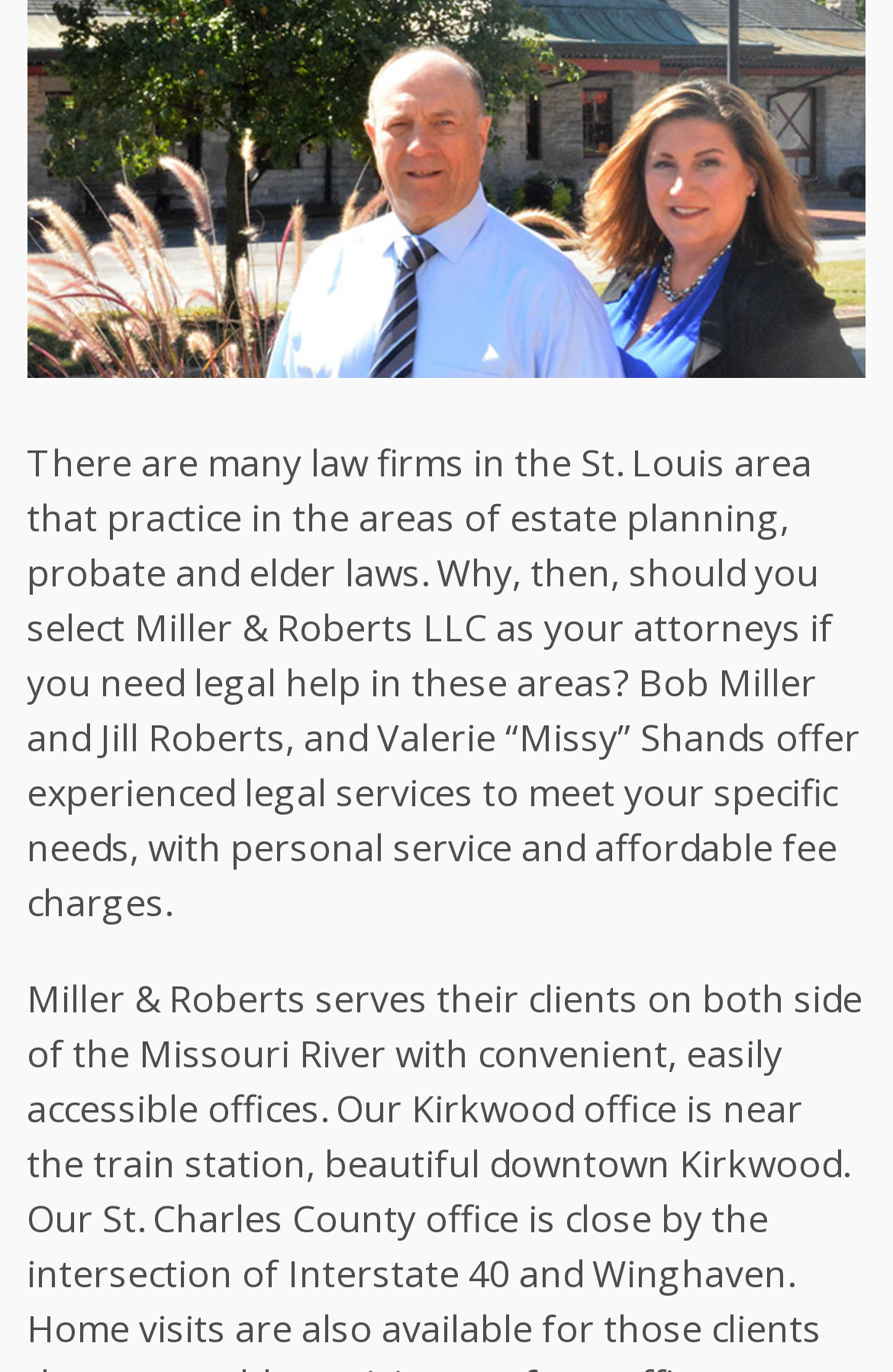Based on the image, please respond to the question with as much detail as possible:
What is the purpose of the law firm?

I read the text on the webpage and found that the law firm, Miller & Roberts LLC, aims to provide experienced legal services to meet clients' specific needs with personal service and affordable fee charges.